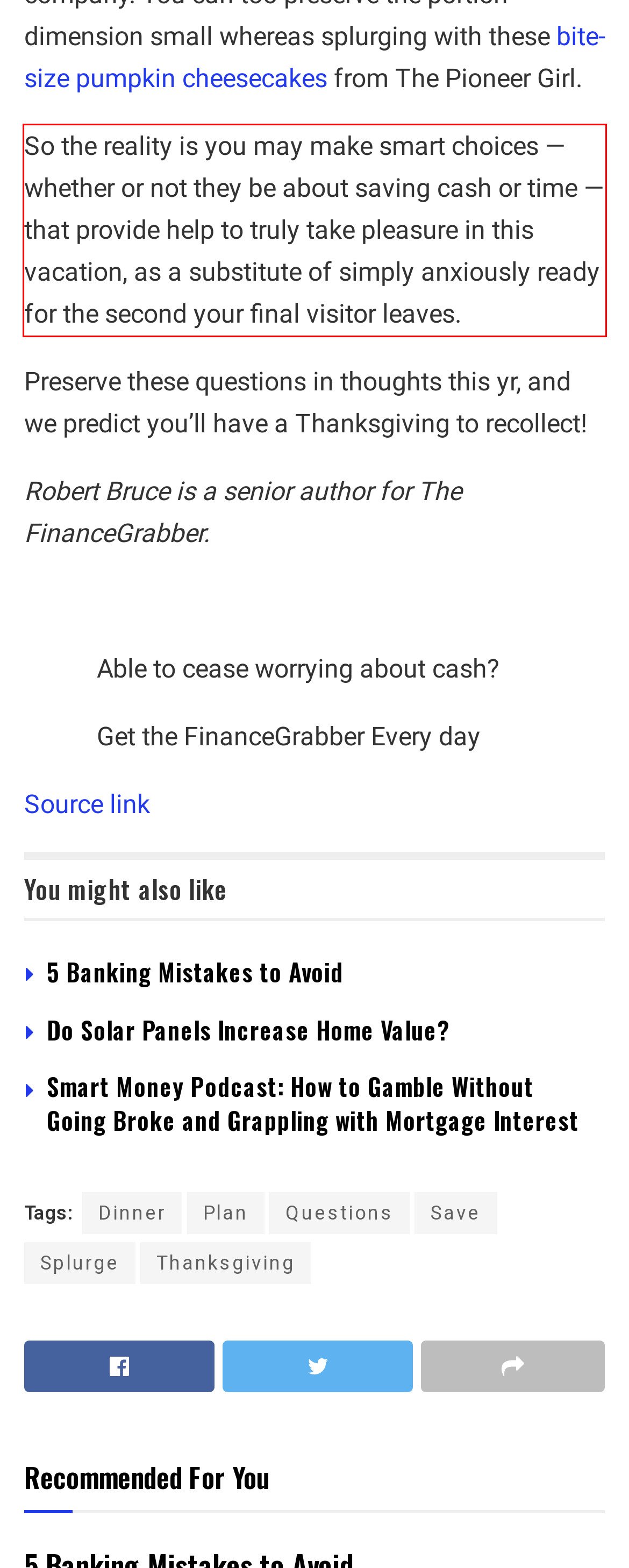Your task is to recognize and extract the text content from the UI element enclosed in the red bounding box on the webpage screenshot.

So the reality is you may make smart choices — whether or not they be about saving cash or time — that provide help to truly take pleasure in this vacation, as a substitute of simply anxiously ready for the second your final visitor leaves.